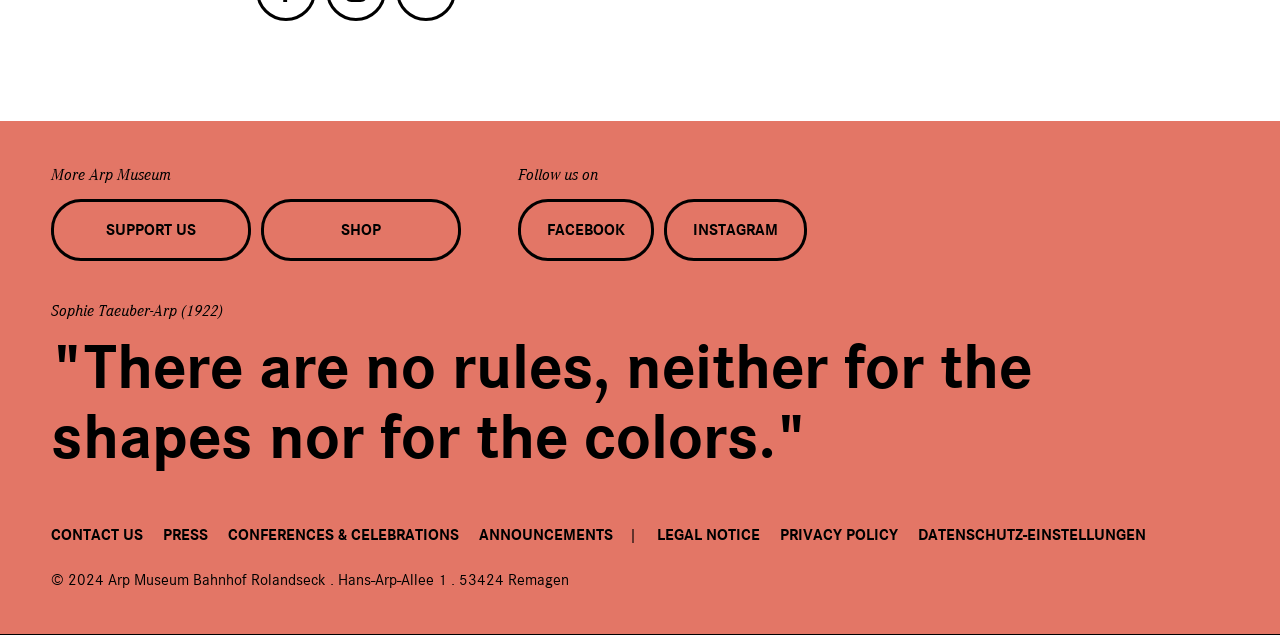What is the name of the museum?
Relying on the image, give a concise answer in one word or a brief phrase.

Arp Museum